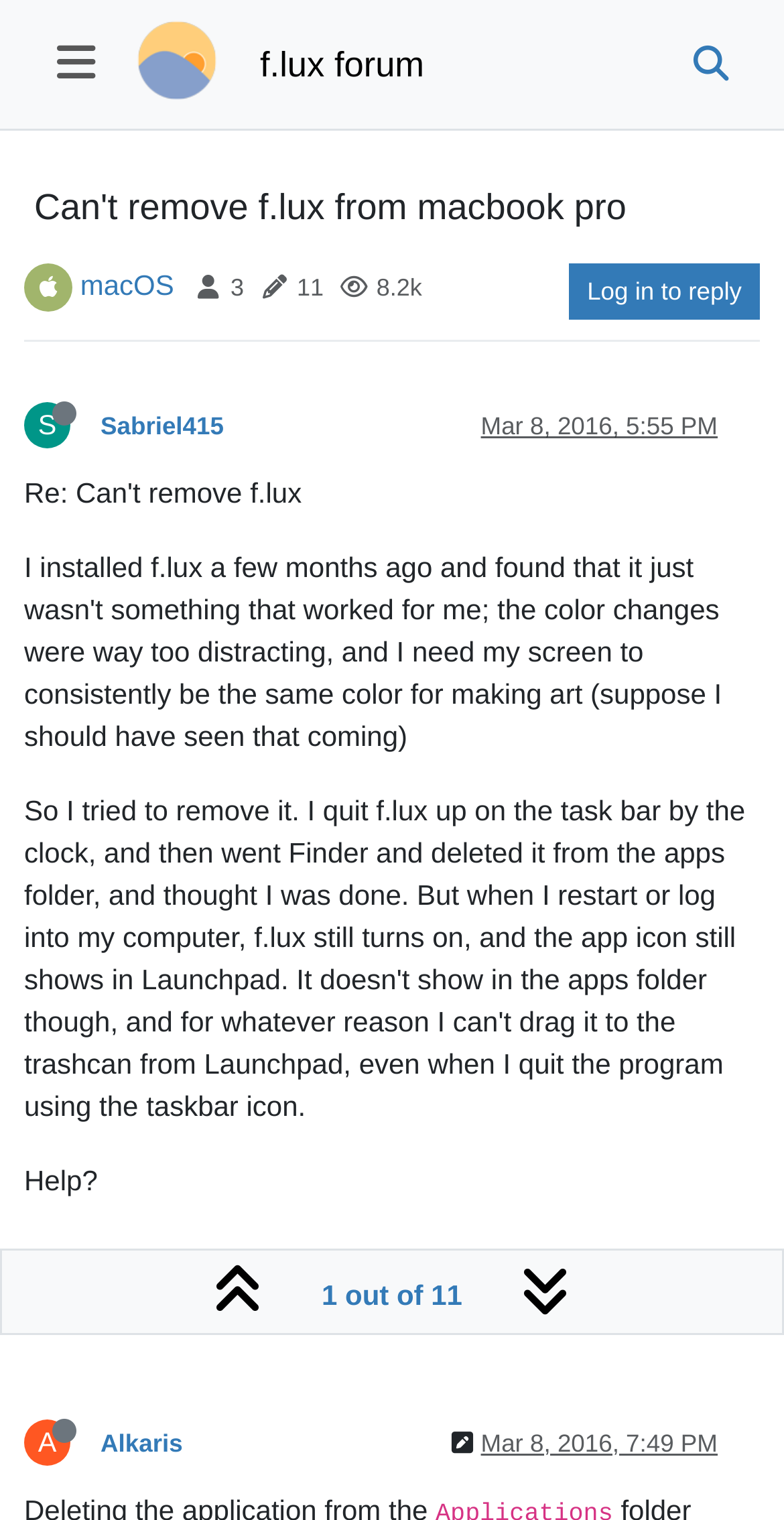Identify the bounding box coordinates for the element you need to click to achieve the following task: "View post edited by Alkaris". Provide the bounding box coordinates as four float numbers between 0 and 1, in the form [left, top, right, bottom].

[0.576, 0.942, 0.605, 0.958]